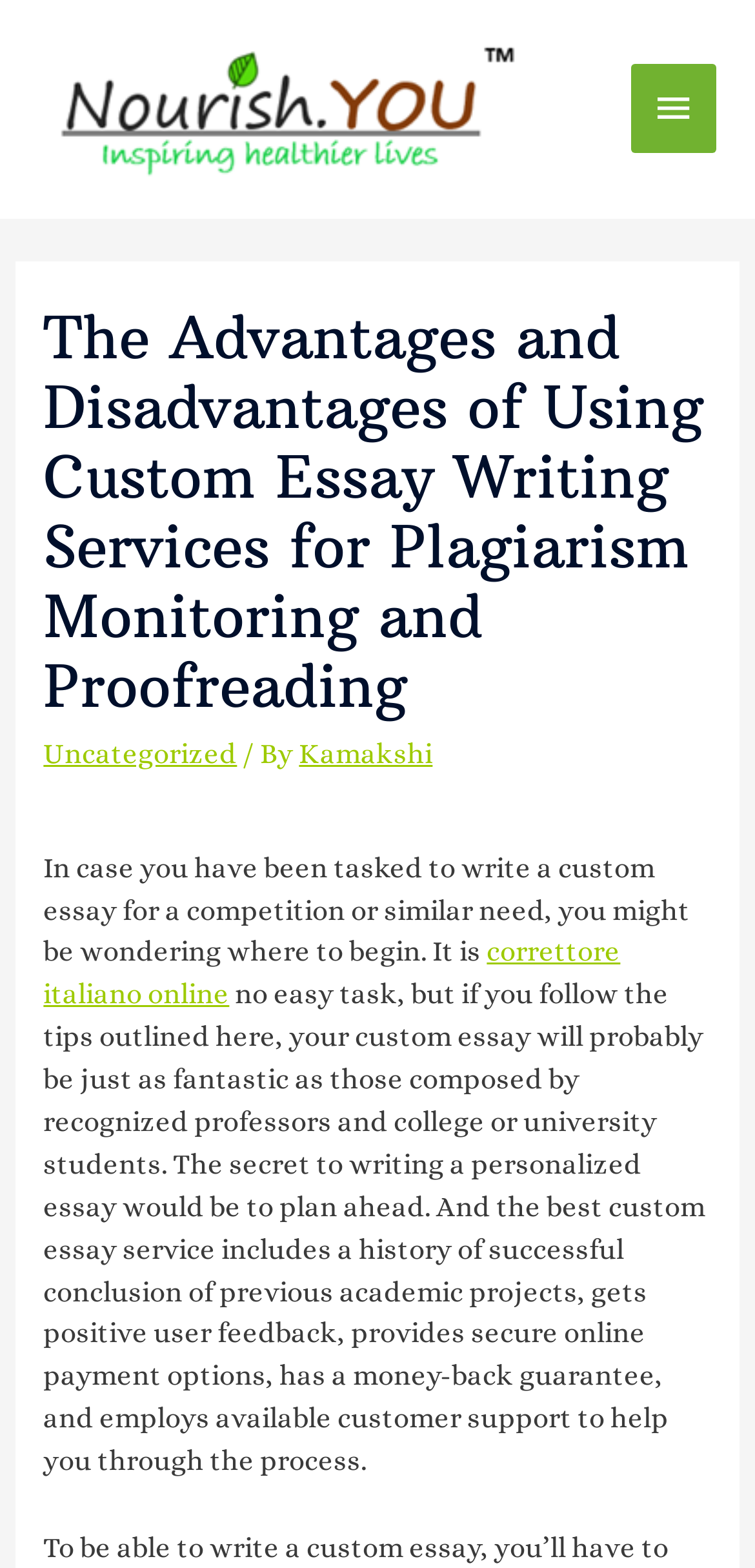Use the details in the image to answer the question thoroughly: 
What is the purpose of the custom essay?

The purpose of the custom essay can be found in the text 'In case you have been tasked to write a custom essay for a competition or similar need, you might be wondering where to begin.' which suggests that the custom essay is intended for a competition or similar purpose.